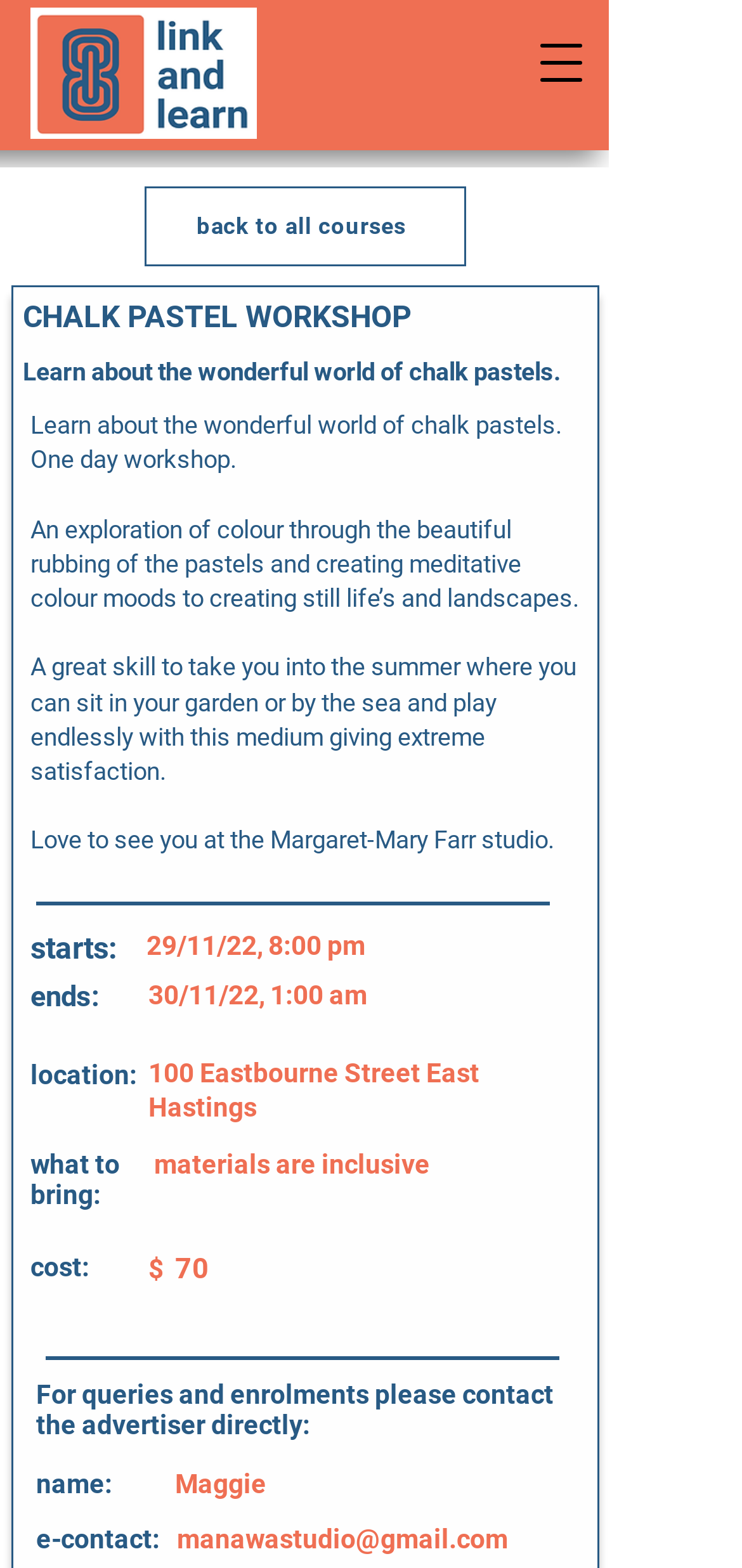Determine the webpage's heading and output its text content.

CHALK PASTEL WORKSHOP